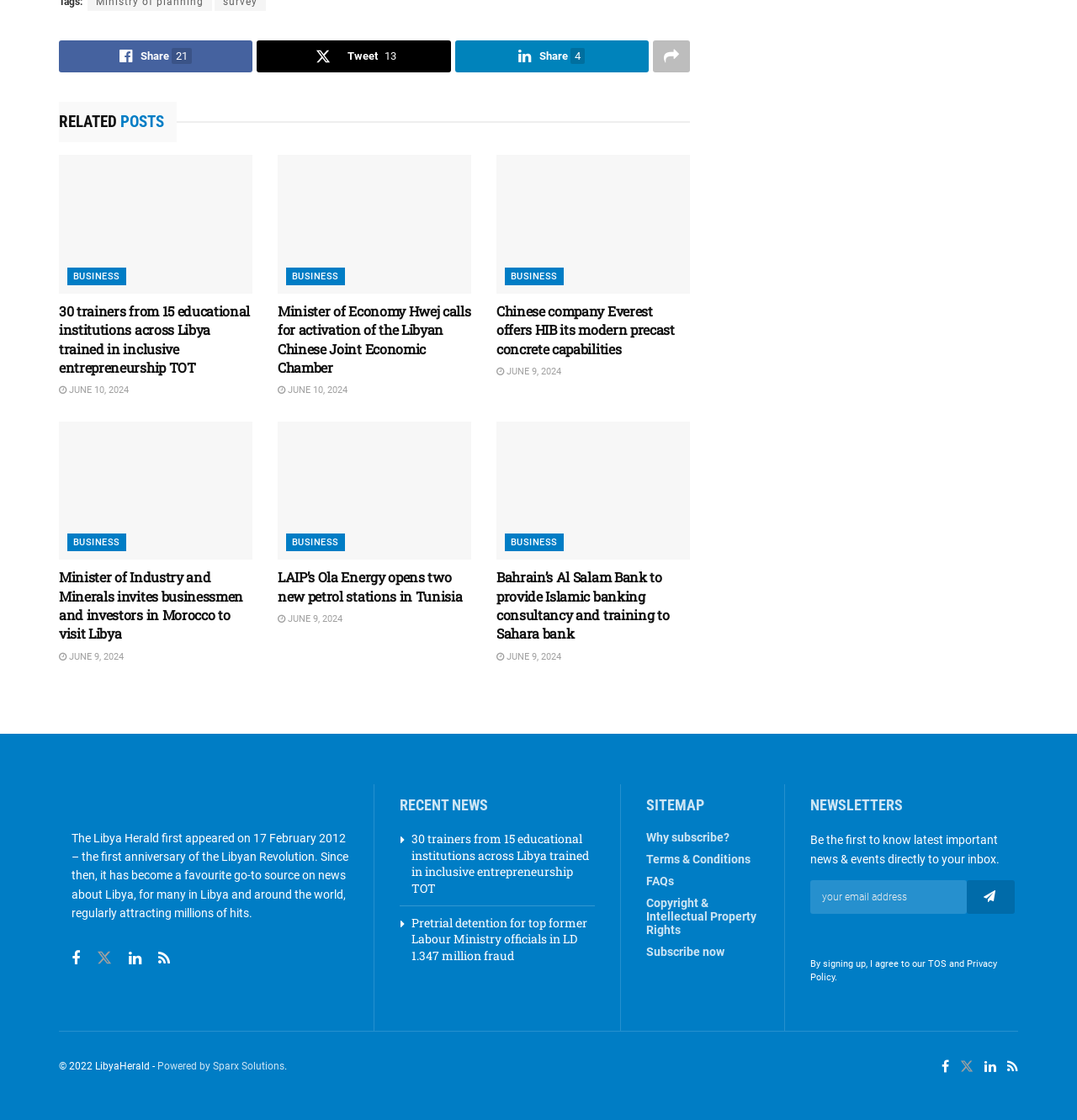What is the purpose of the form at the bottom of the webpage?
Based on the screenshot, provide a one-word or short-phrase response.

To subscribe to newsletters